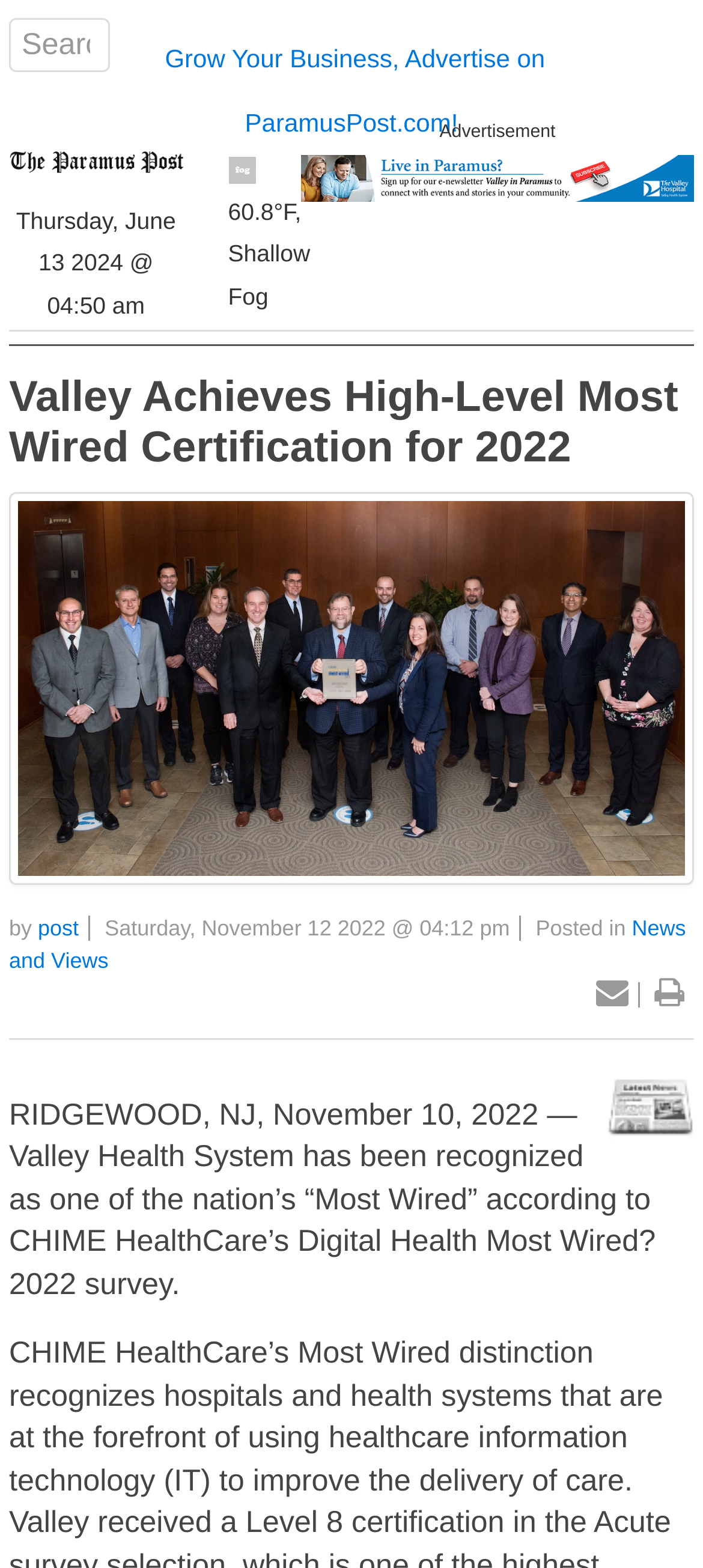Refer to the image and offer a detailed explanation in response to the question: What is the category of the news article?

I found the answer by looking at the link with the text 'News and Views', which suggests that the category of the news article is News and Views.